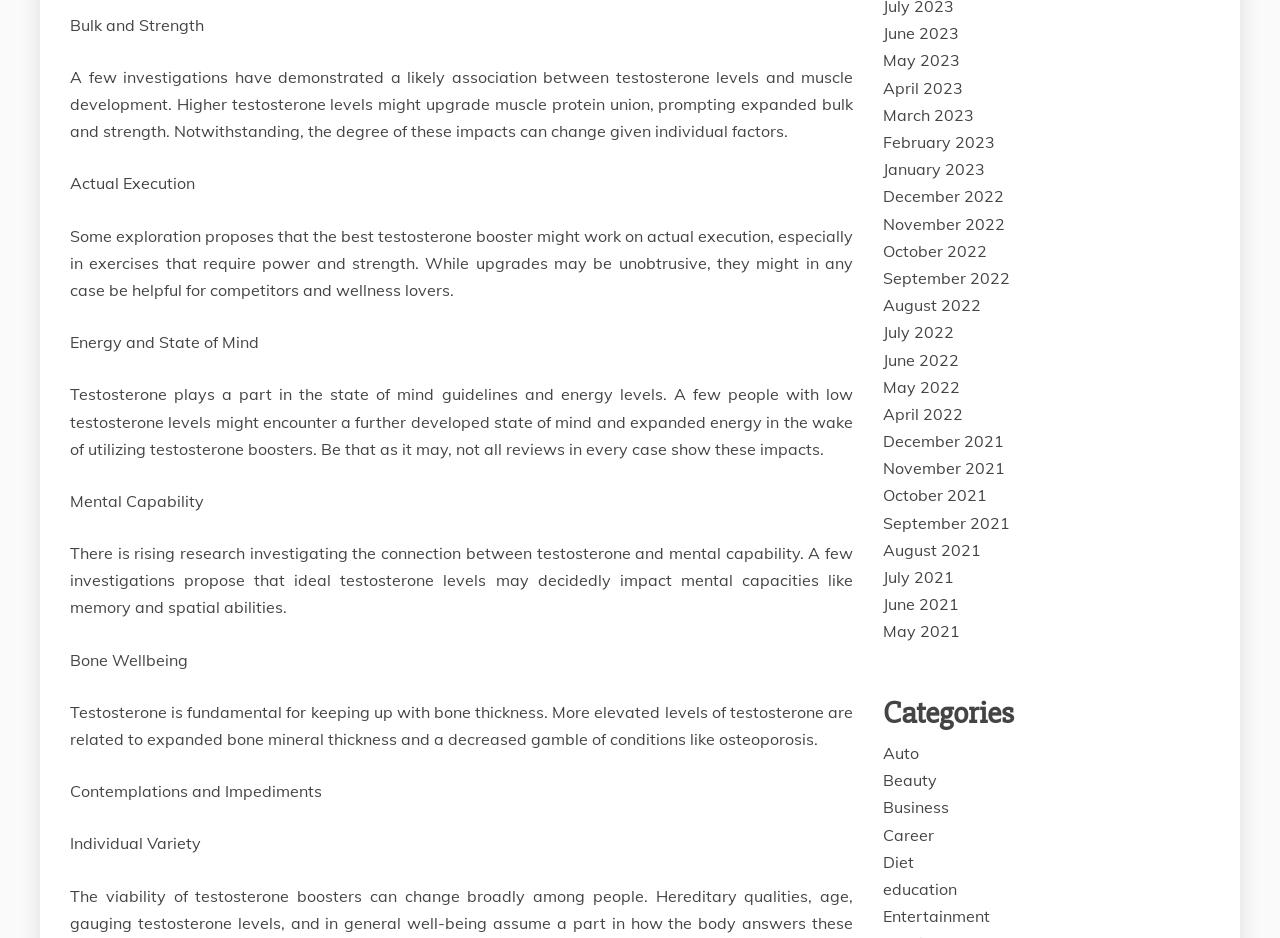Highlight the bounding box coordinates of the element that should be clicked to carry out the following instruction: "View the 'Categories' section". The coordinates must be given as four float numbers ranging from 0 to 1, i.e., [left, top, right, bottom].

[0.69, 0.731, 0.945, 0.789]